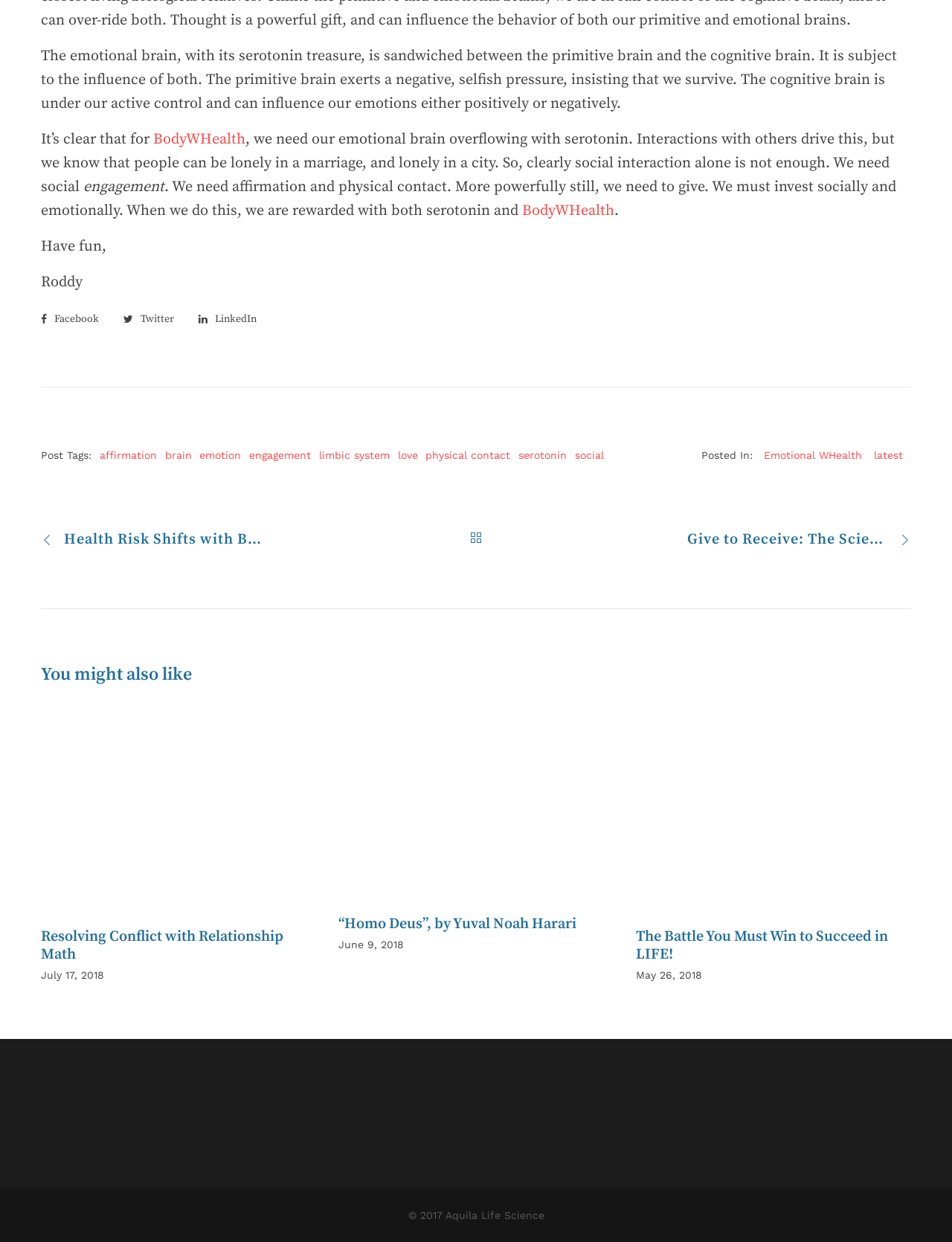Specify the bounding box coordinates of the element's region that should be clicked to achieve the following instruction: "Check the post tags". The bounding box coordinates consist of four float numbers between 0 and 1, in the format [left, top, right, bottom].

[0.043, 0.362, 0.096, 0.372]